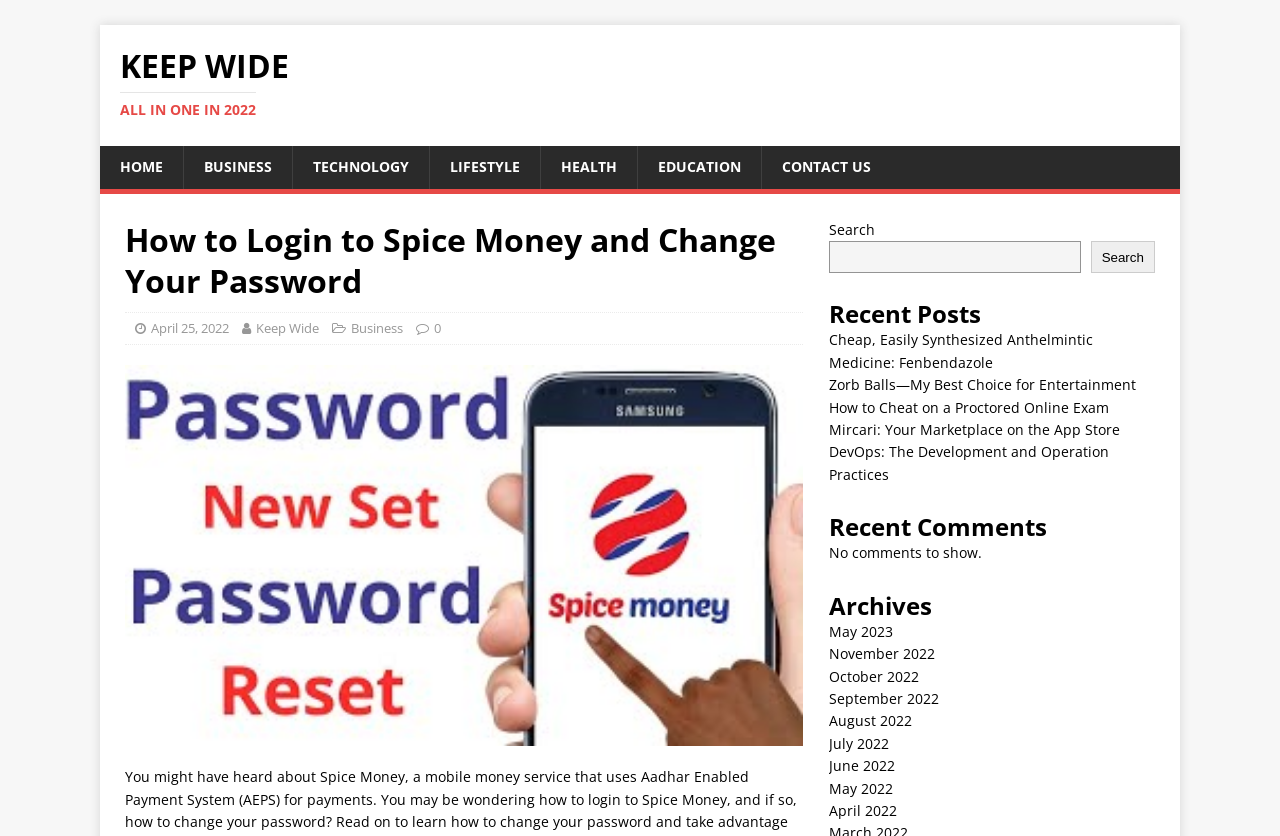Highlight the bounding box coordinates of the element you need to click to perform the following instruction: "Search for something."

[0.647, 0.288, 0.844, 0.327]